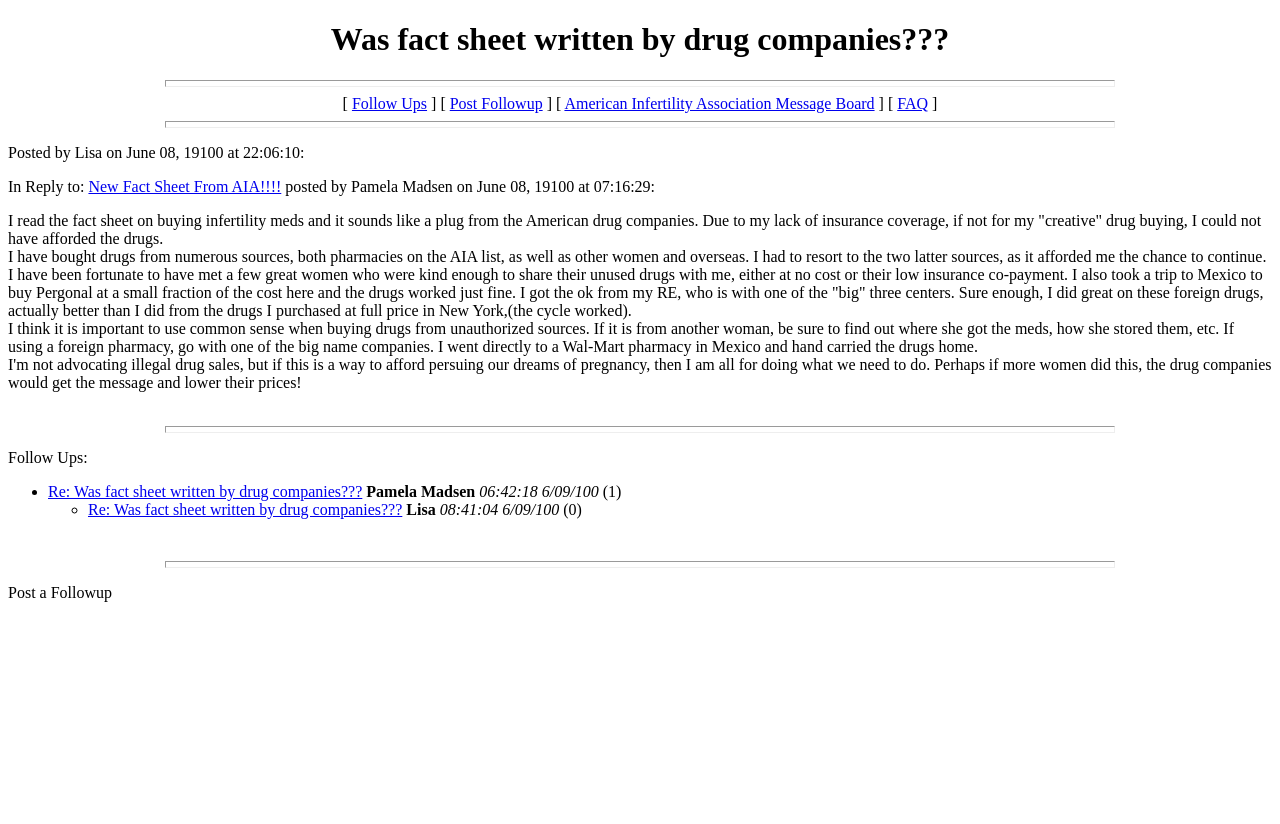Identify the bounding box coordinates for the element that needs to be clicked to fulfill this instruction: "Post a Followup". Provide the coordinates in the format of four float numbers between 0 and 1: [left, top, right, bottom].

[0.006, 0.709, 0.088, 0.729]